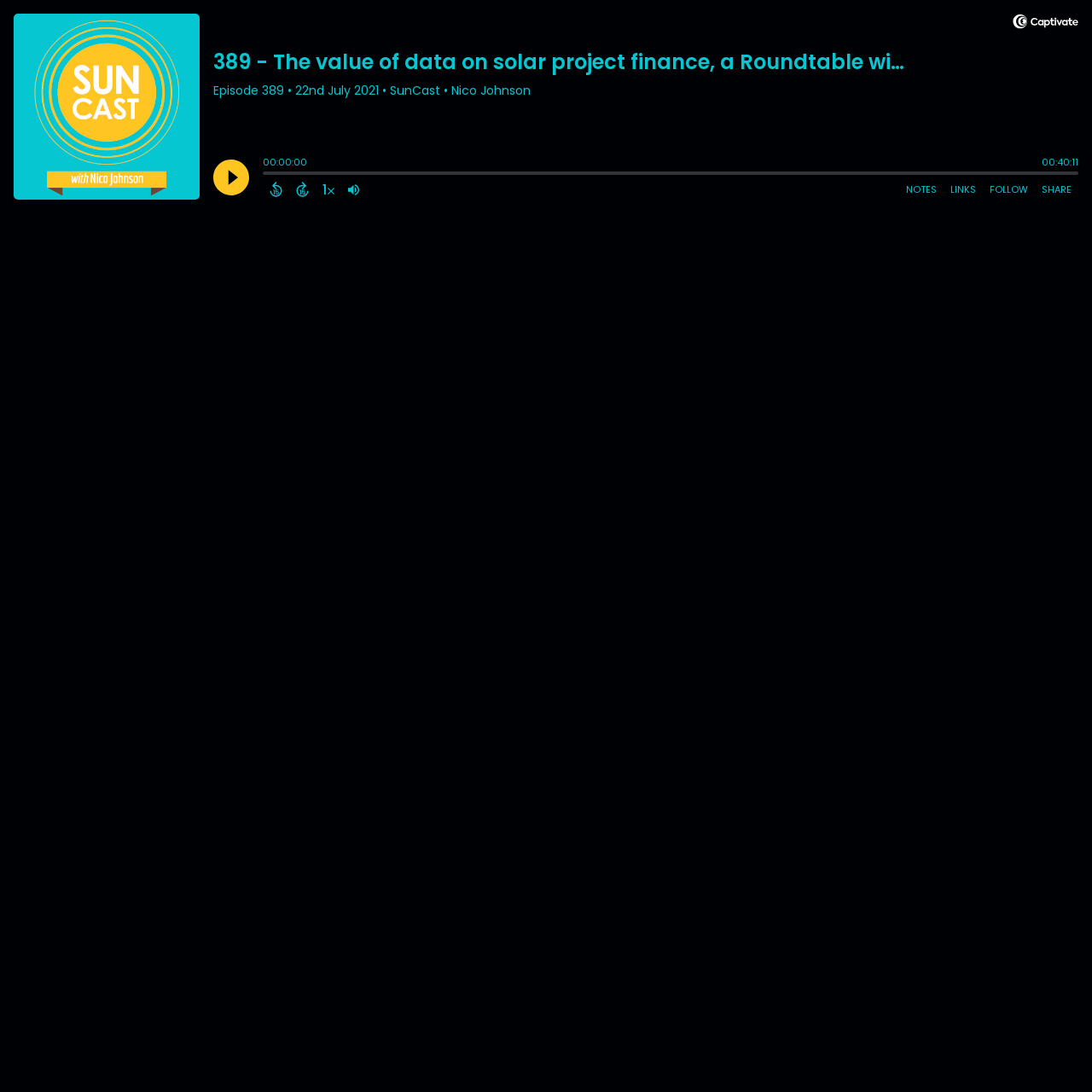Please locate the bounding box coordinates of the element that needs to be clicked to achieve the following instruction: "Click on 'Antwoord op analist'". The coordinates should be four float numbers between 0 and 1, i.e., [left, top, right, bottom].

None